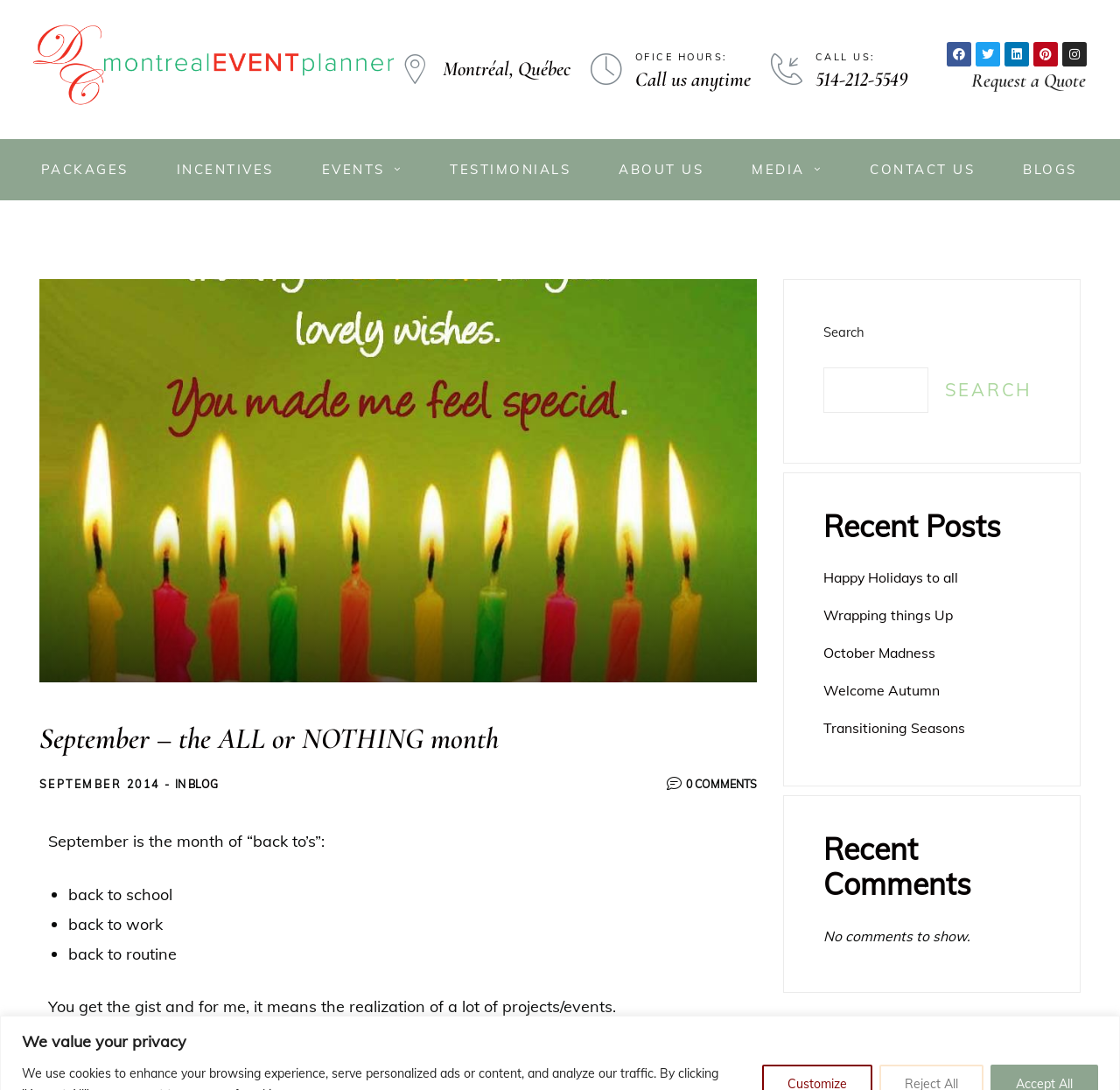Please specify the bounding box coordinates of the clickable region to carry out the following instruction: "Click the 'Request a Quote' button". The coordinates should be four float numbers between 0 and 1, in the format [left, top, right, bottom].

[0.866, 0.063, 0.97, 0.085]